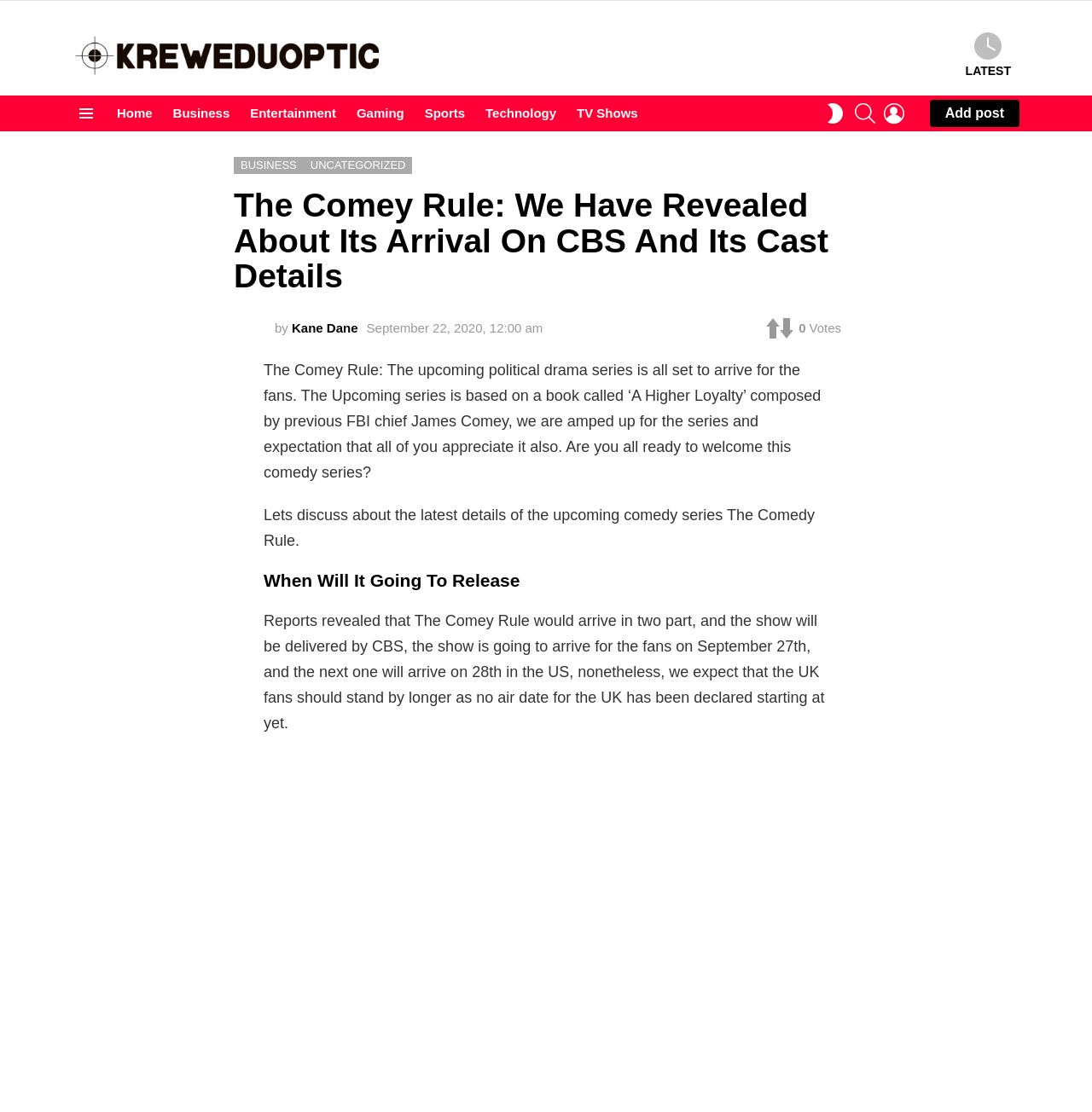Locate the bounding box coordinates of the clickable area to execute the instruction: "Login". Provide the coordinates as four float numbers between 0 and 1, represented as [left, top, right, bottom].

[0.809, 0.087, 0.828, 0.117]